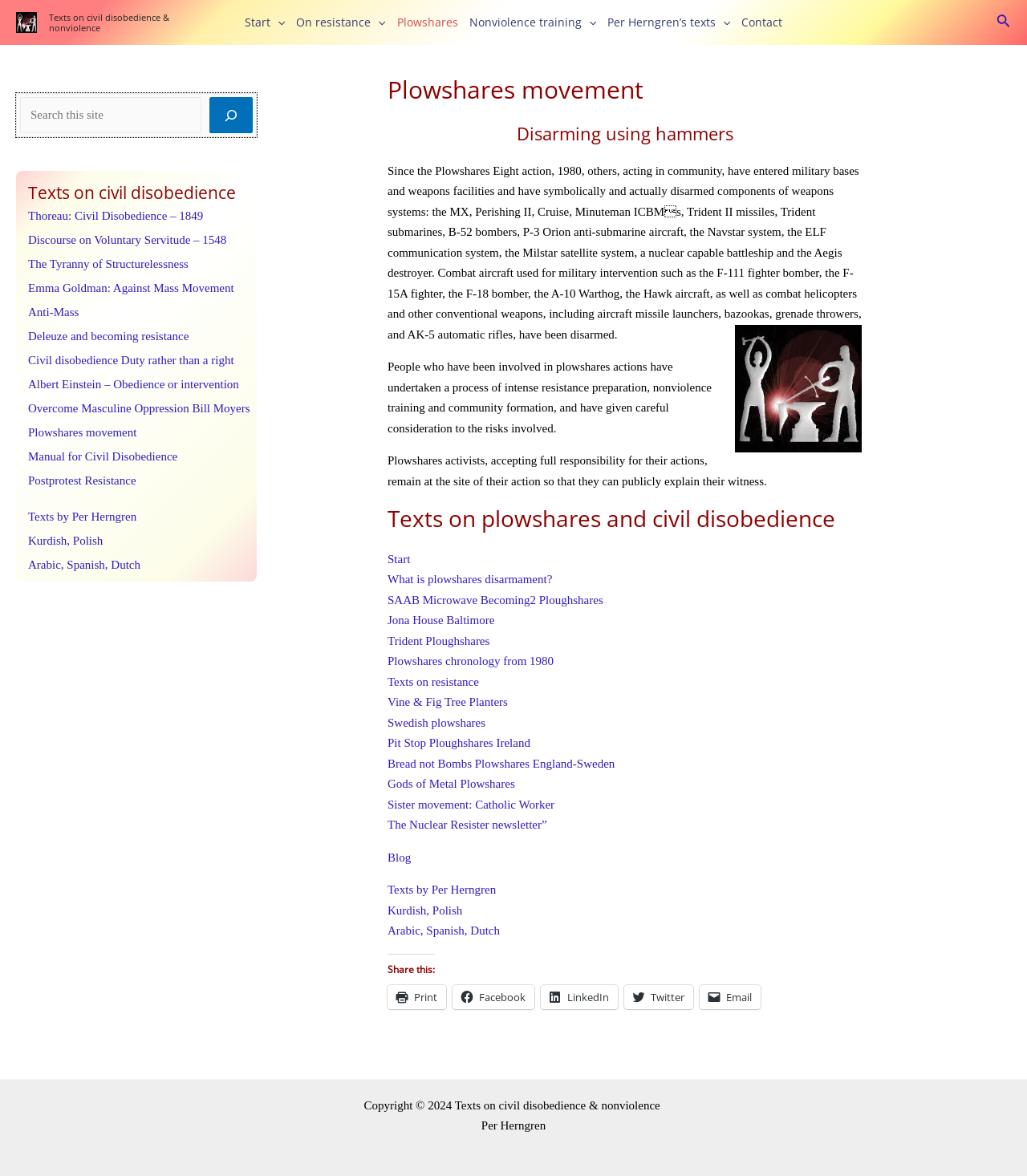Find the bounding box of the web element that fits this description: "Trident Ploughshares".

[0.377, 0.539, 0.477, 0.55]